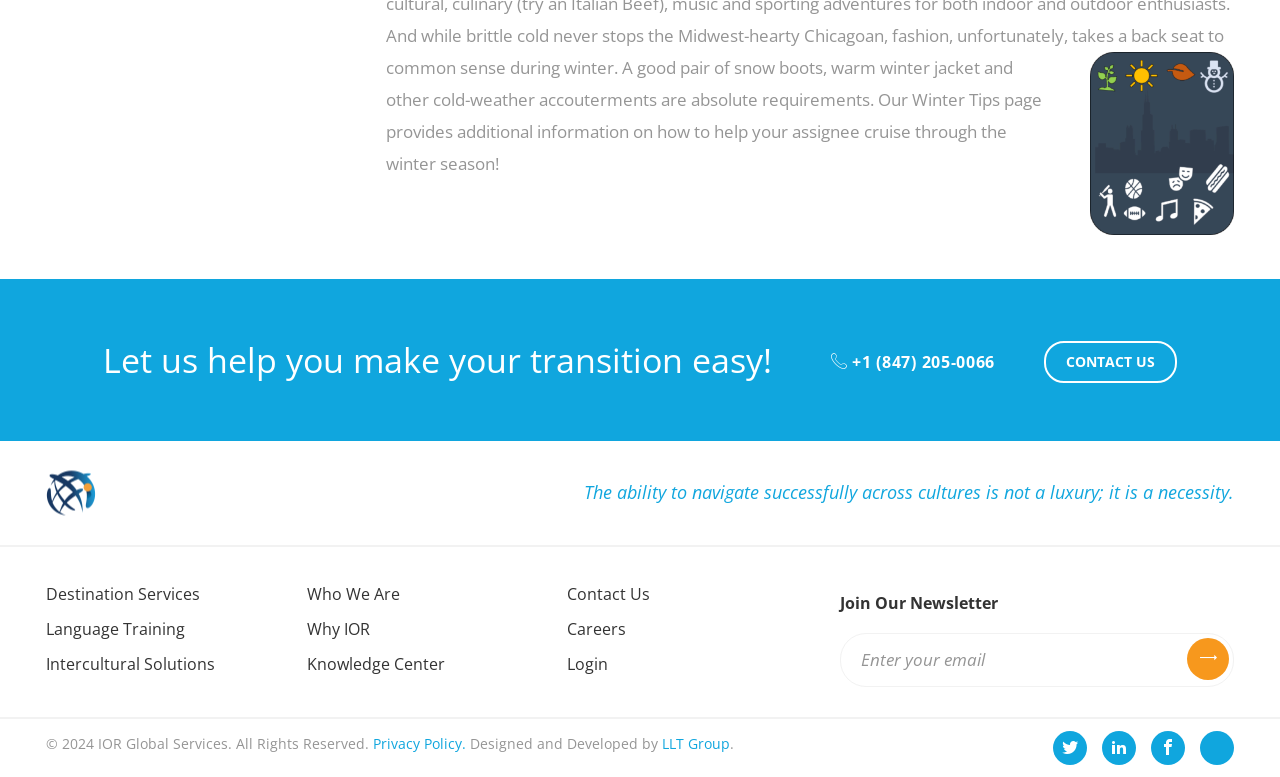Please identify the bounding box coordinates of the region to click in order to complete the given instruction: "Click the Join Our Newsletter button". The coordinates should be four float numbers between 0 and 1, i.e., [left, top, right, bottom].

[0.927, 0.821, 0.96, 0.875]